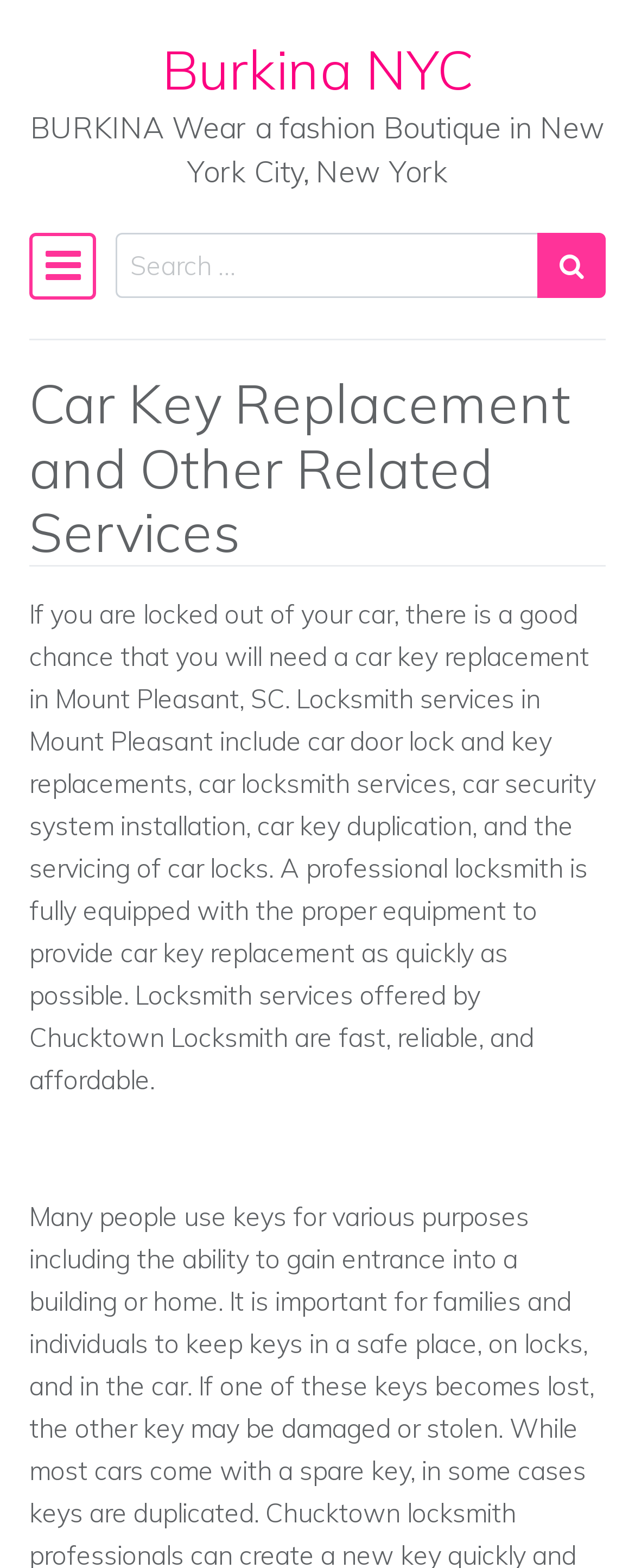Find the bounding box coordinates for the UI element that matches this description: "Skip to content".

[0.044, 0.046, 0.11, 0.064]